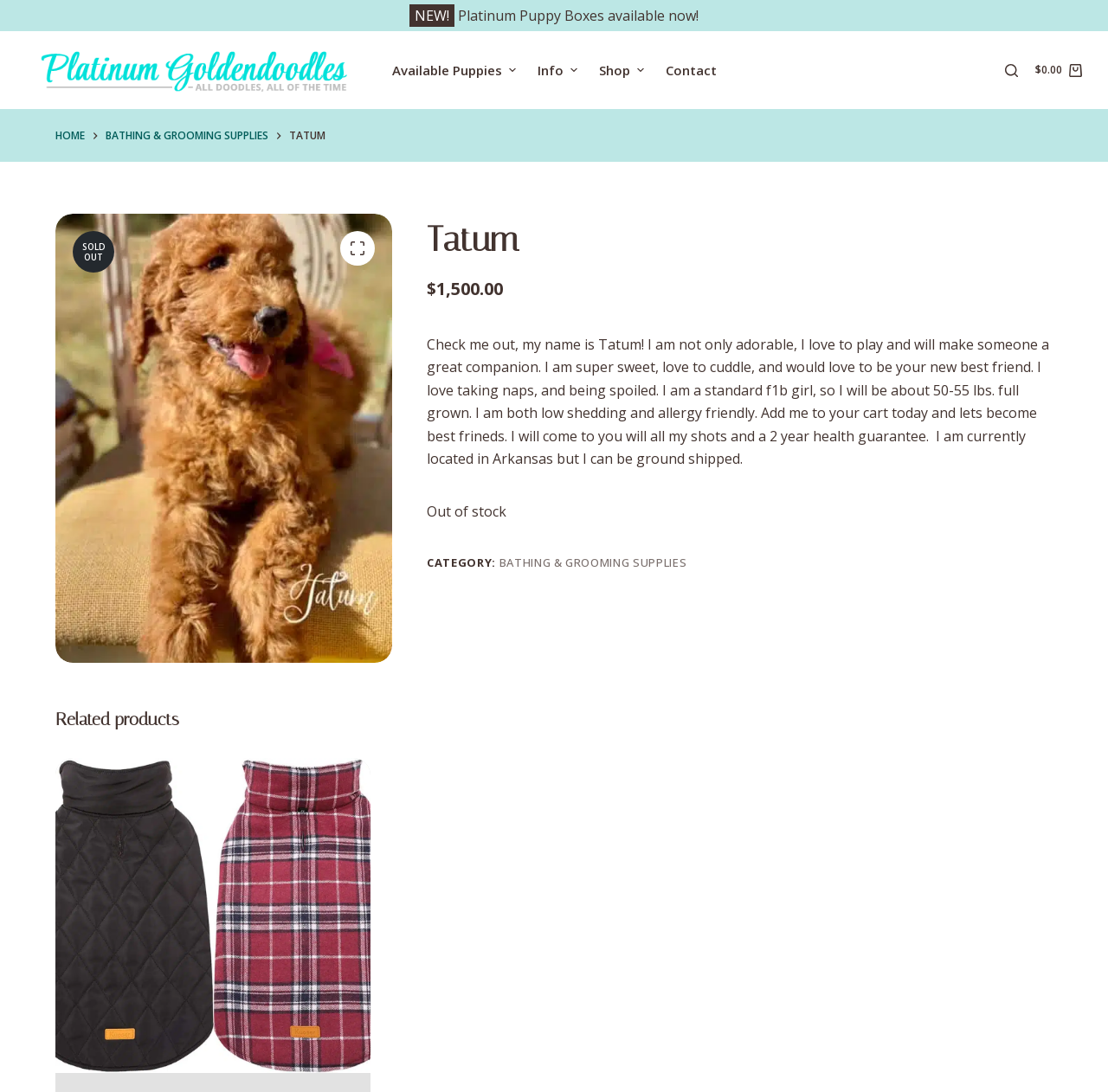Determine the bounding box coordinates for the area you should click to complete the following instruction: "Click the 'Platinum Puppy Boxes available now!' link".

[0.414, 0.006, 0.631, 0.023]